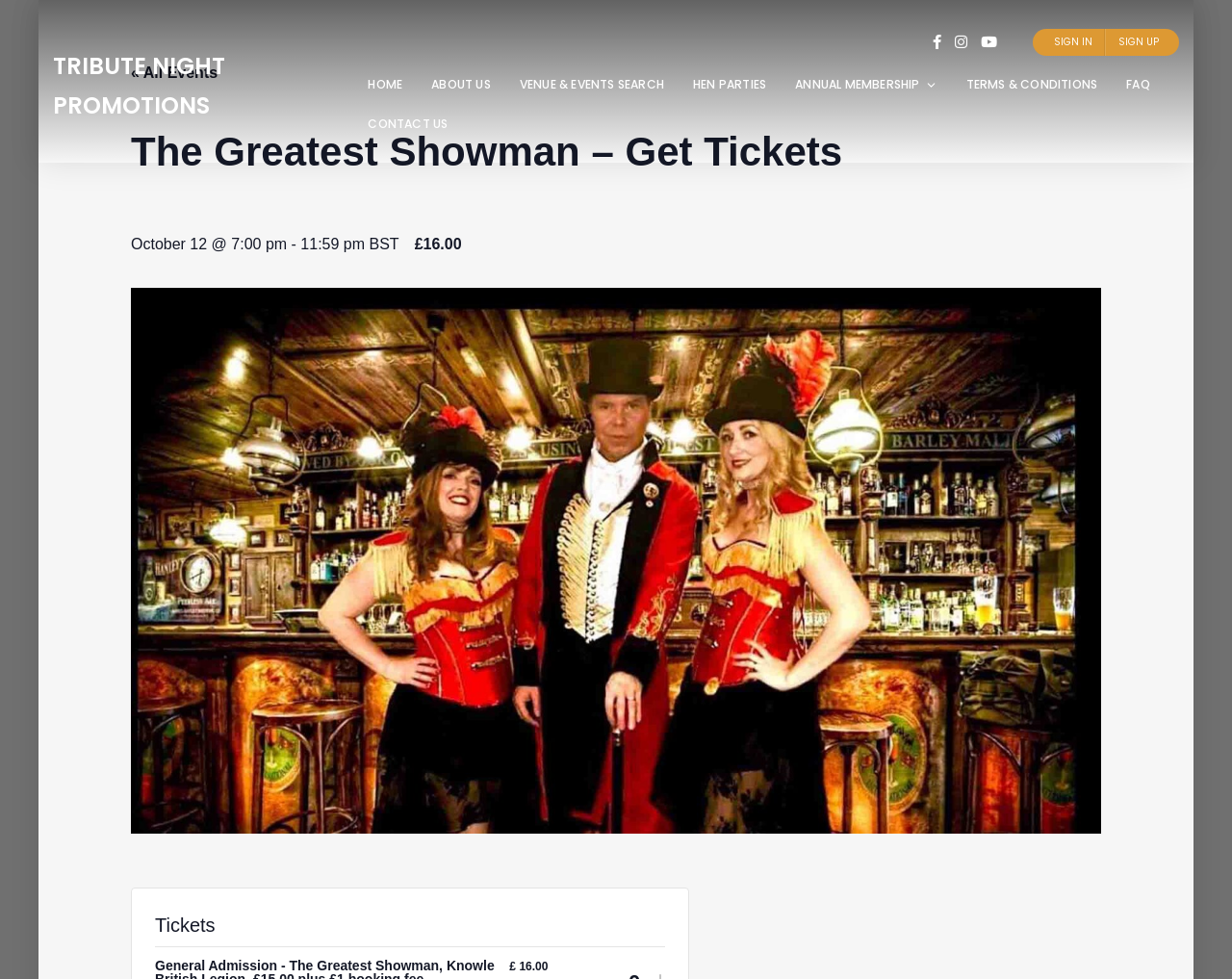Please find the bounding box coordinates of the element that you should click to achieve the following instruction: "Get tickets for The Greatest Showman". The coordinates should be presented as four float numbers between 0 and 1: [left, top, right, bottom].

[0.126, 0.931, 0.54, 0.959]